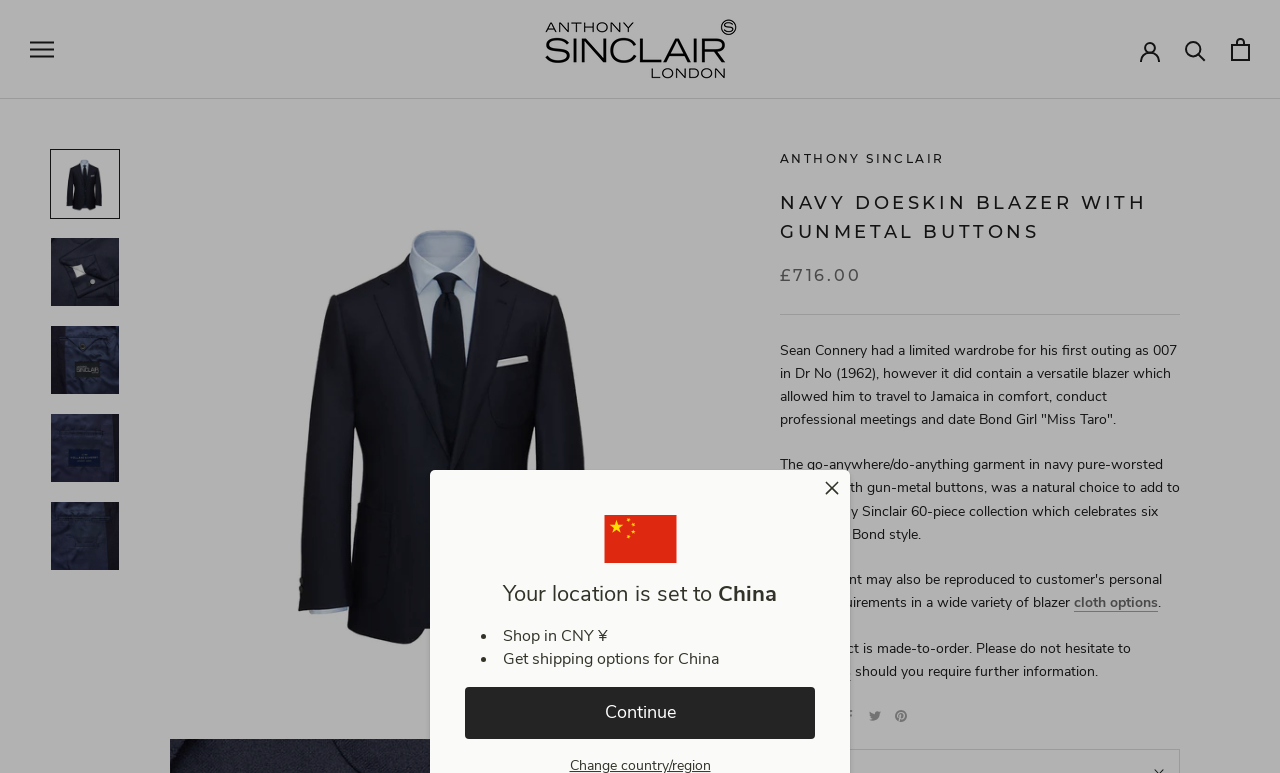Please predict the bounding box coordinates of the element's region where a click is necessary to complete the following instruction: "Contact Us". The coordinates should be represented by four float numbers between 0 and 1, i.e., [left, top, right, bottom].

[0.609, 0.916, 0.665, 0.94]